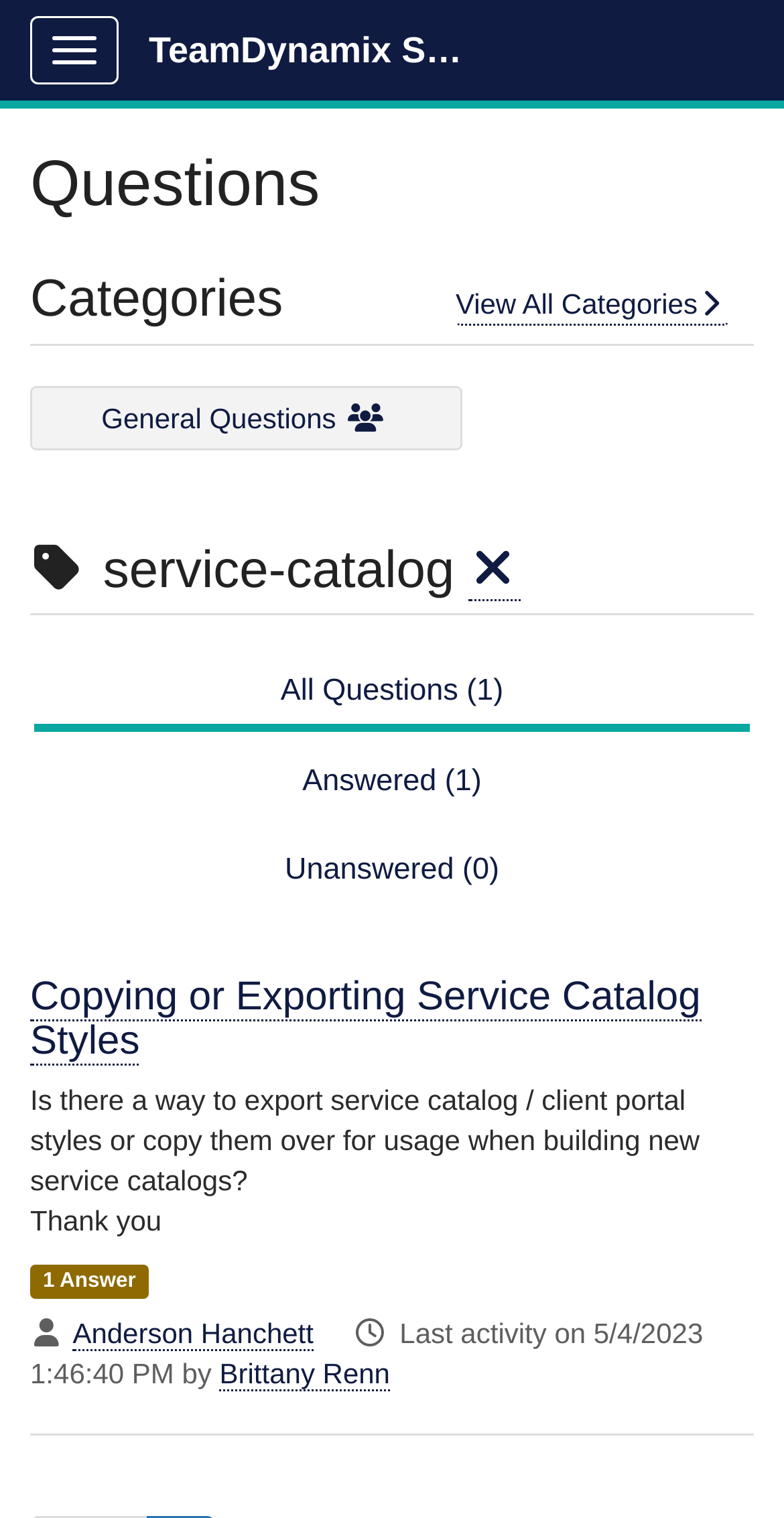Extract the bounding box coordinates of the UI element described by: "Brittany Renn". The coordinates should include four float numbers ranging from 0 to 1, e.g., [left, top, right, bottom].

[0.28, 0.894, 0.497, 0.916]